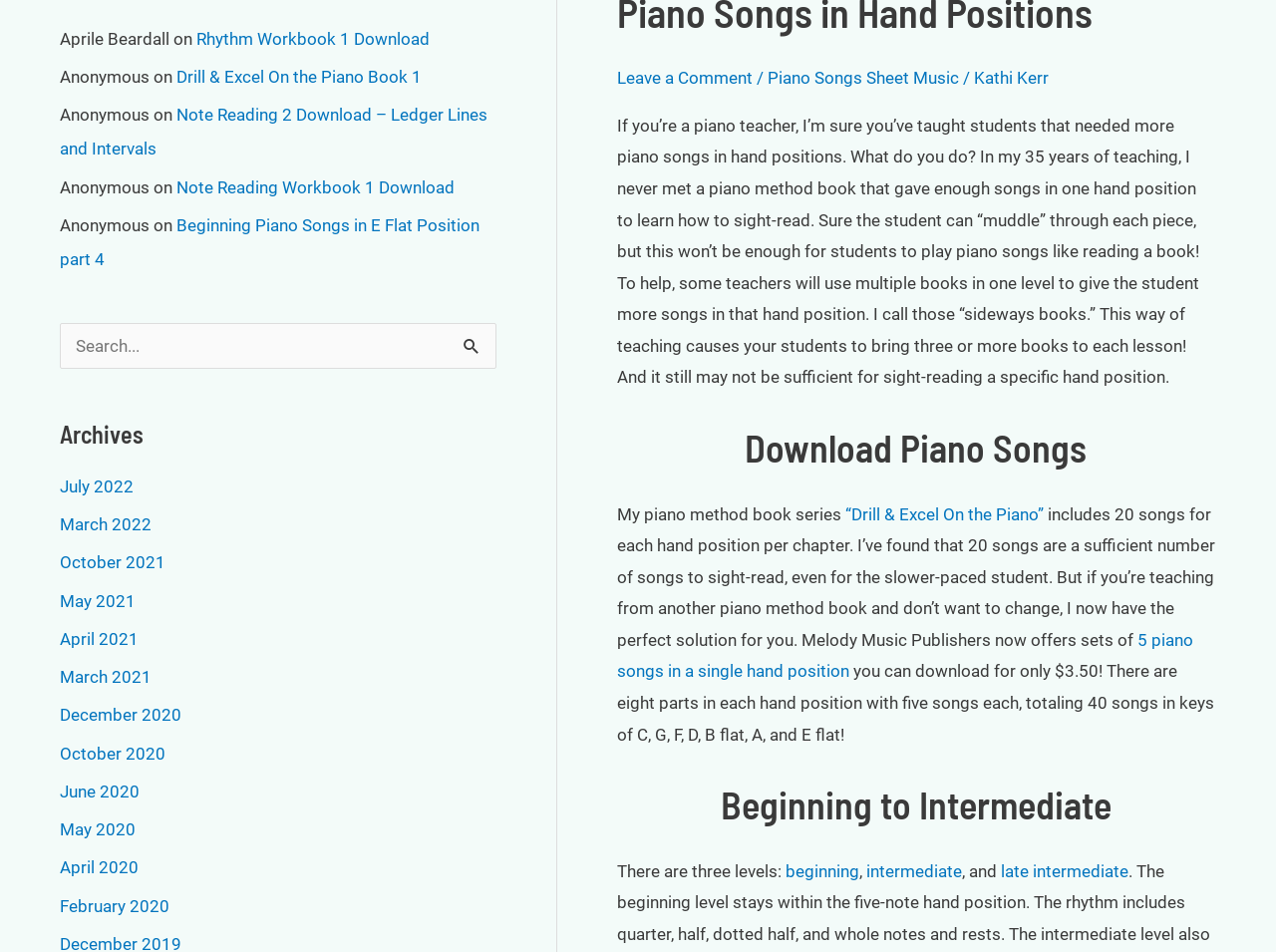Please answer the following question as detailed as possible based on the image: 
What is the price of a set of 5 piano songs?

The webpage mentions that Melody Music Publishers offers sets of 5 piano songs in a single hand position for download, and each set costs $3.50.